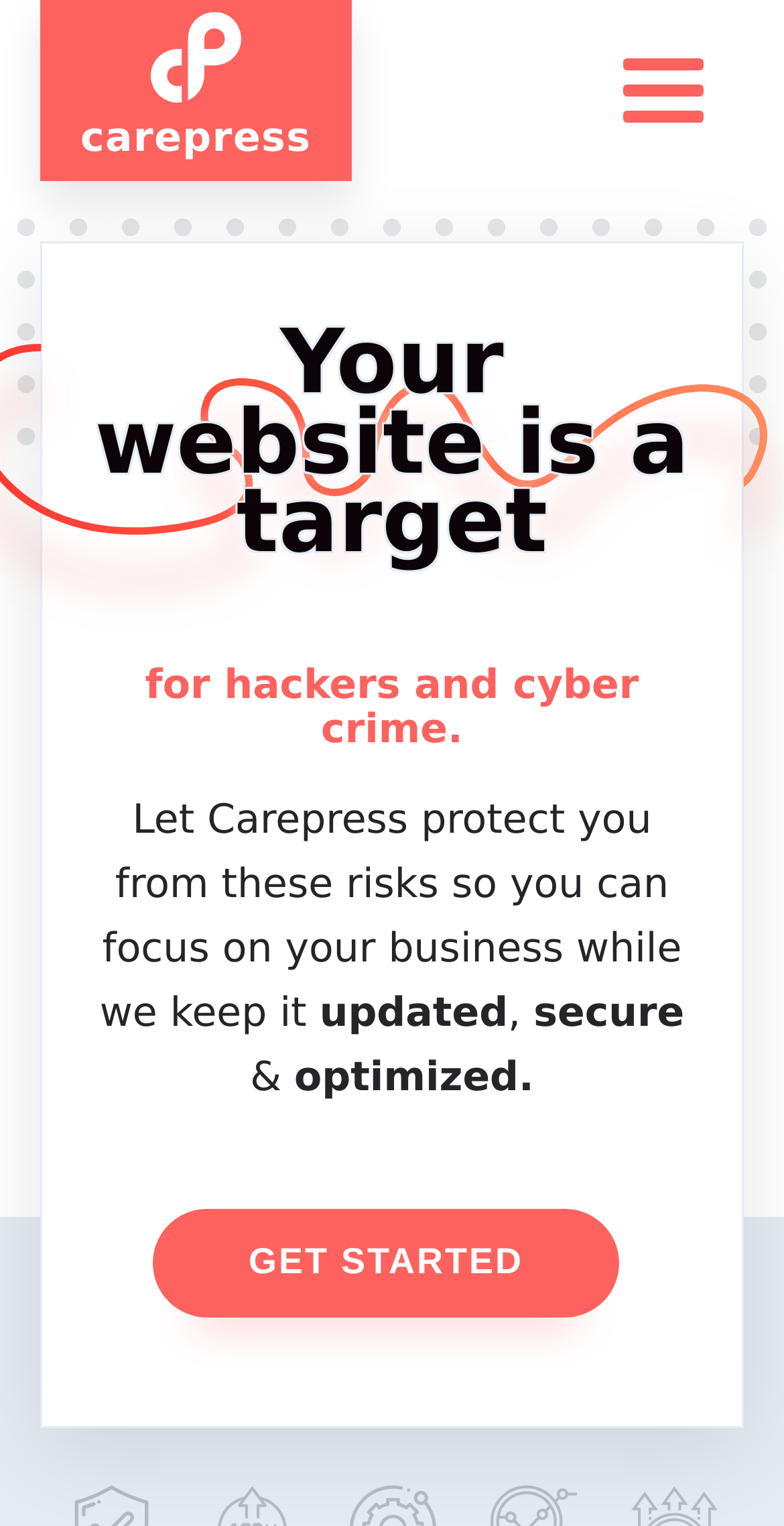Create an elaborate caption for the webpage.

The webpage is about CarePress, a website maintenance and support service provider in the USA. At the top-left corner, there is a link to the CarePress website, accompanied by a small image and a heading that reads "CarePress". 

Below this, there are two headings that grab attention, stating that a website is a target for hackers and cybercrime. 

Following this, a paragraph of text explains how CarePress can protect websites from these risks, allowing business owners to focus on their business while CarePress keeps their website updated, secure, and optimized. 

At the bottom of the page, there is a prominent call-to-action link, "GET STARTED", encouraging visitors to take action.